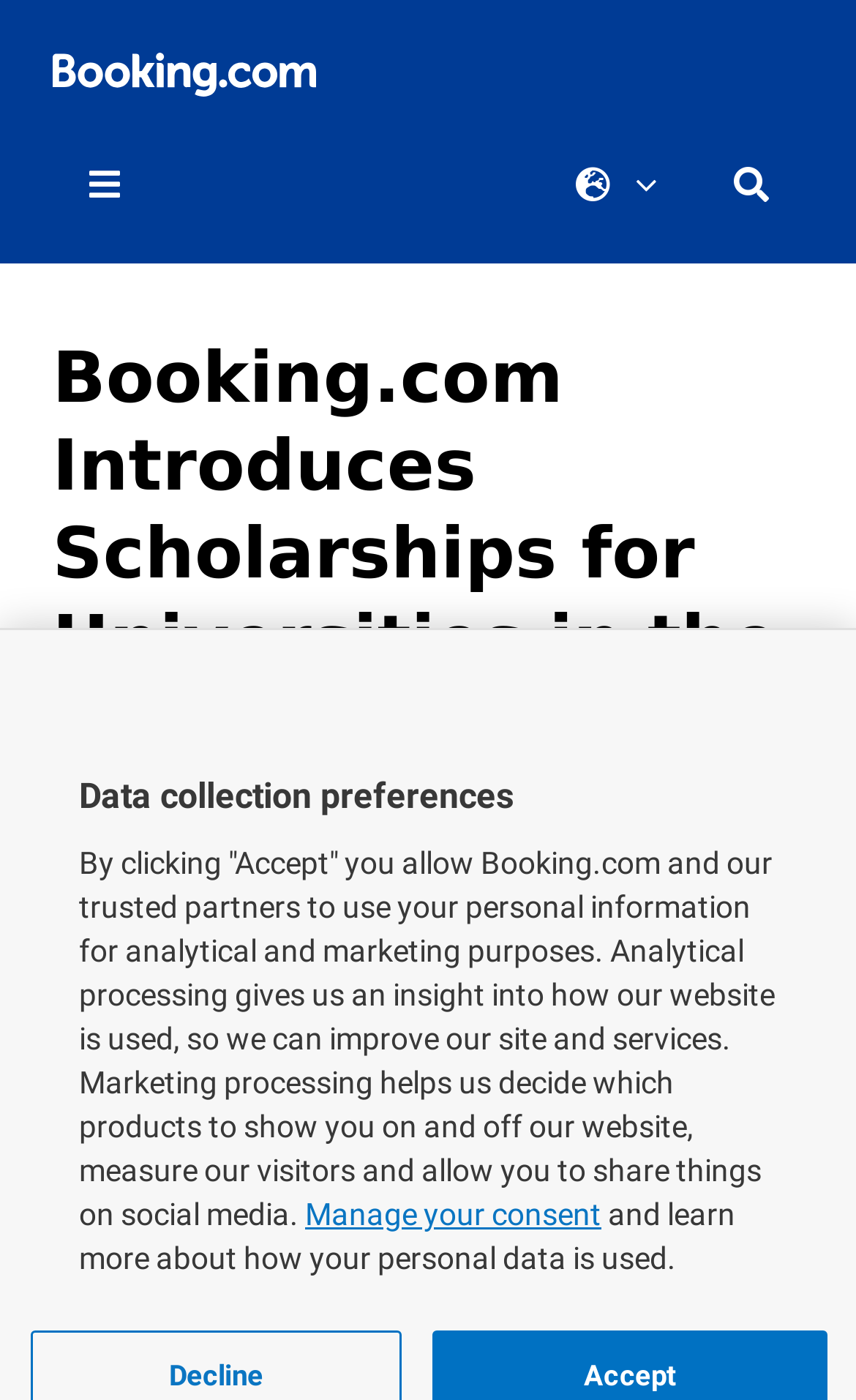Where is the 'Manage your consent' text located?
Please use the image to provide an in-depth answer to the question.

The 'Manage your consent' text is located at the bottom left of the webpage, with a bounding box coordinate of [0.356, 0.855, 0.703, 0.88].